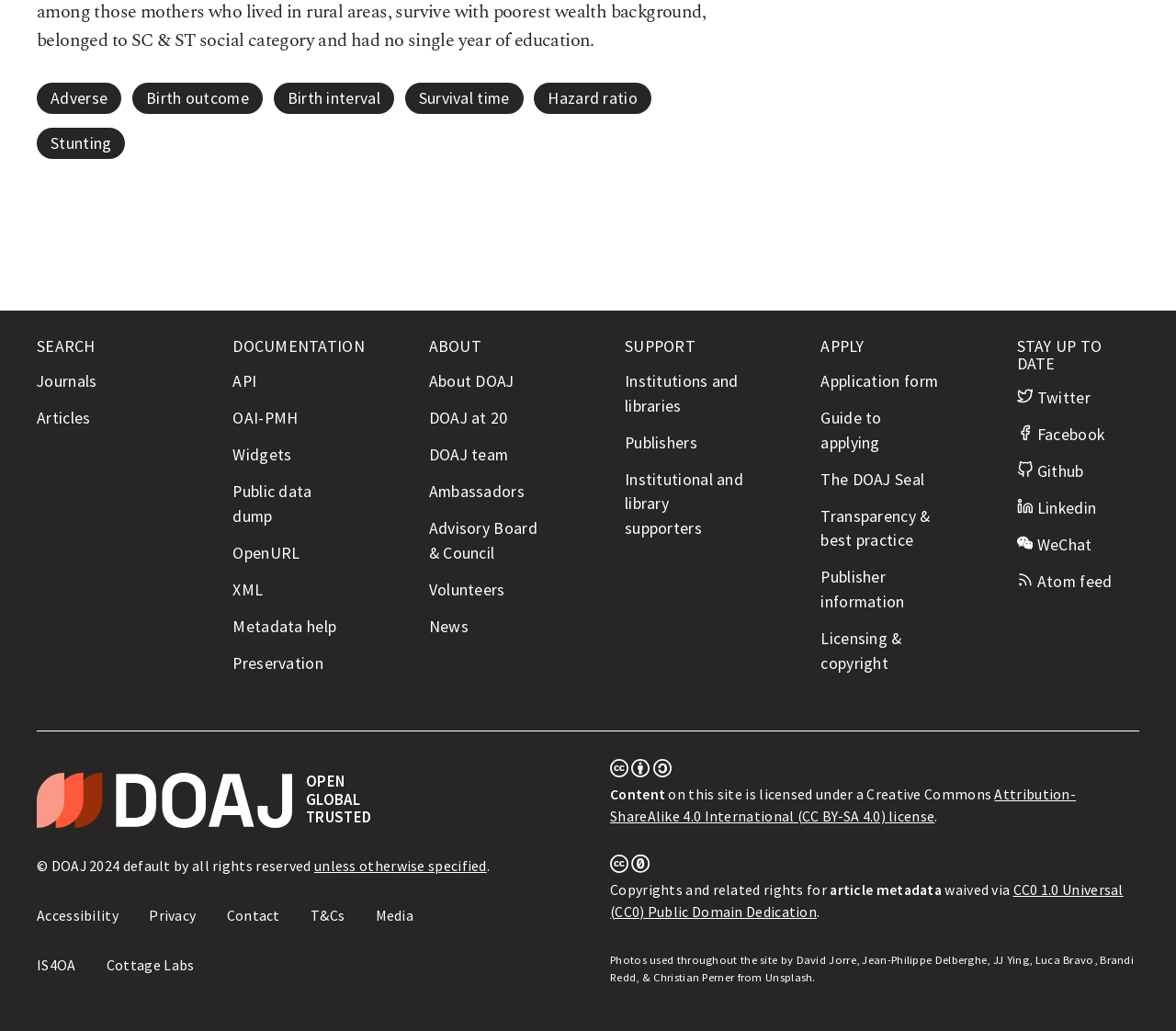Using the description: "Transparency & best practice", determine the UI element's bounding box coordinates. Ensure the coordinates are in the format of four float numbers between 0 and 1, i.e., [left, top, right, bottom].

[0.698, 0.491, 0.791, 0.534]